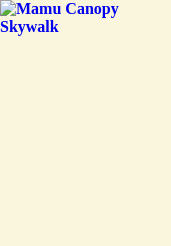Illustrate the image with a detailed caption.

The image showcases the "Mamu Canopy Skywalk," an iconic attraction that offers visitors a unique perspective of the lush rainforest environment. This elevated walkway allows guests to experience the stunning biodiversity of the Mamu rainforest canopy. The caption emphasizes the beauty and adventure associated with the skywalk while inviting tourists to explore the remarkable natural surroundings. The text accompanying the image is presented in a blue font, highlighting the name of the attraction, making it visually engaging and informative for potential visitors seeking an exciting outdoor experience.